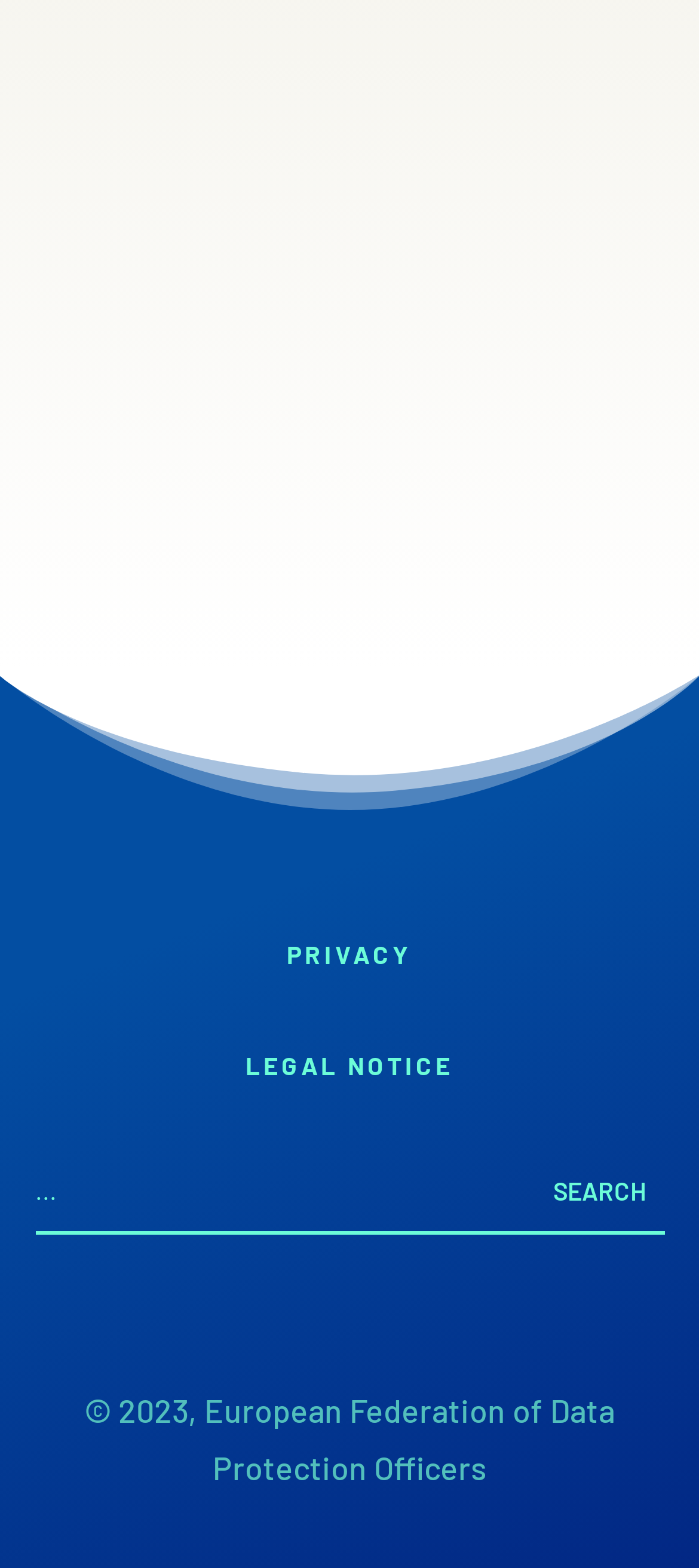How many icons are there in the middle of the webpage?
Please provide a full and detailed response to the question.

There are two icons in the middle of the webpage, represented by the Unicode characters '' and ''.